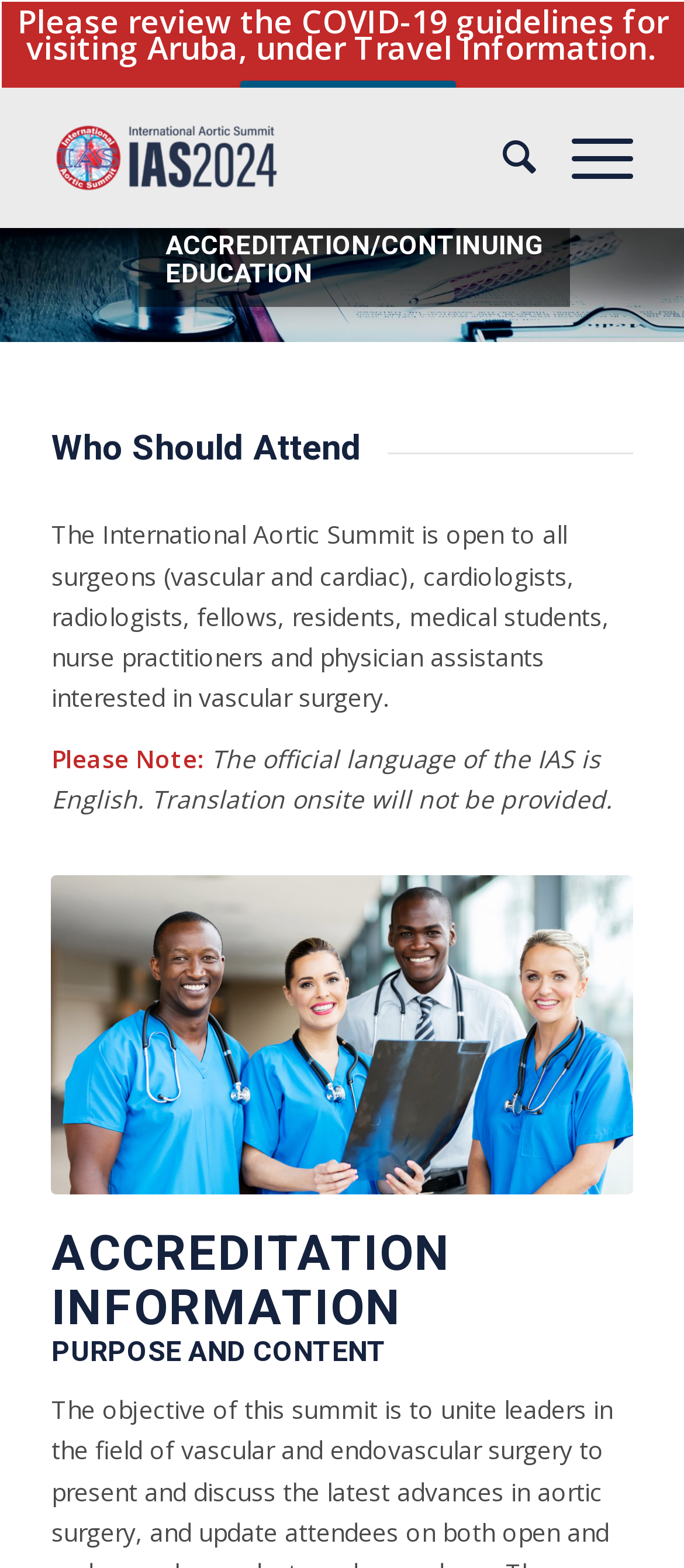Find the UI element described as: "View Guidelines" and predict its bounding box coordinates. Ensure the coordinates are four float numbers between 0 and 1, [left, top, right, bottom].

[0.35, 0.051, 0.665, 0.077]